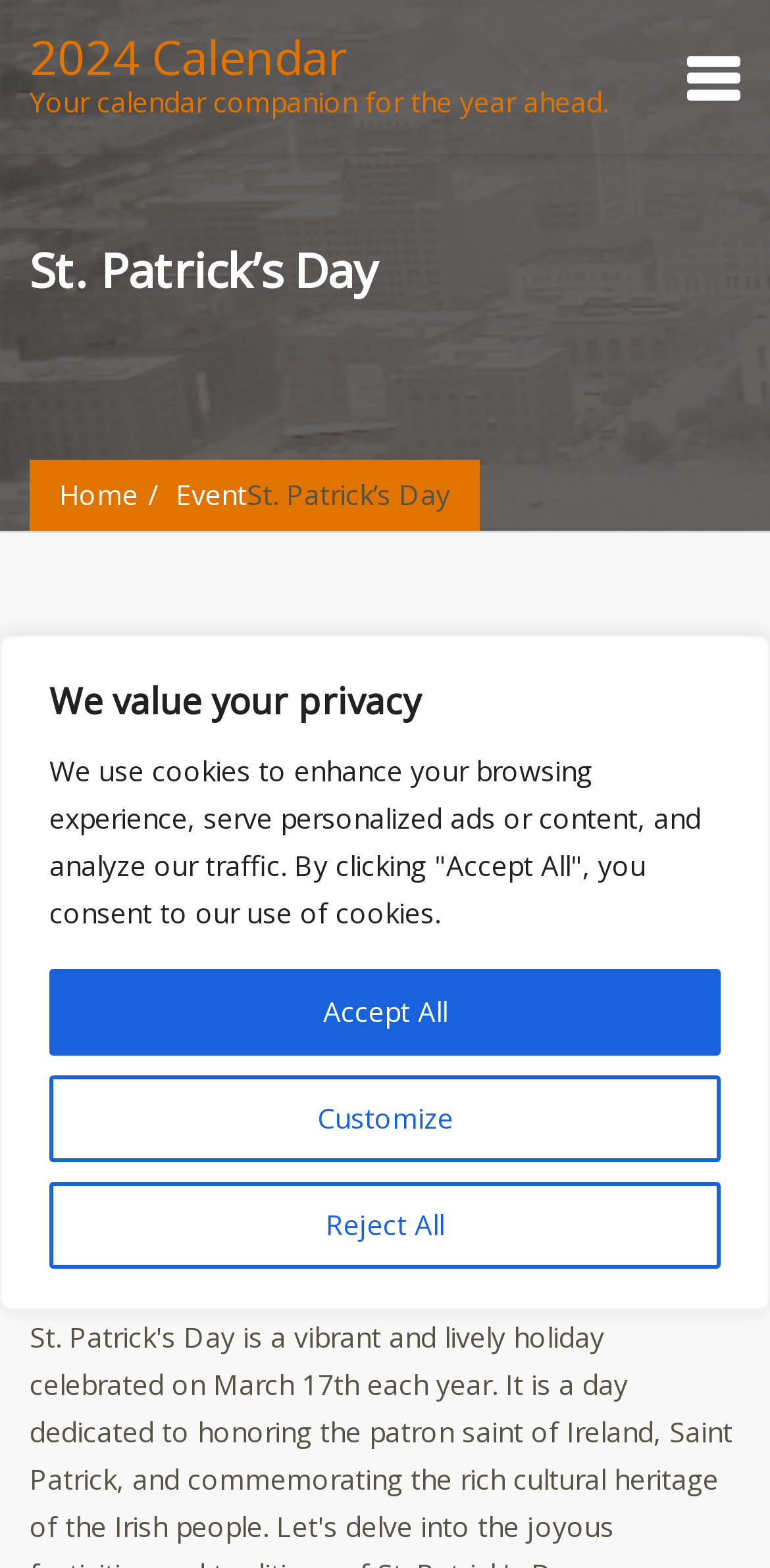What is the theme of the webpage?
Give a detailed explanation using the information visible in the image.

I inferred the theme of the webpage by looking at the multiple occurrences of the text 'St. Patrick's Day' throughout the webpage, including the heading element, the image element, and the StaticText element. This suggests that the webpage is related to St. Patrick's Day.